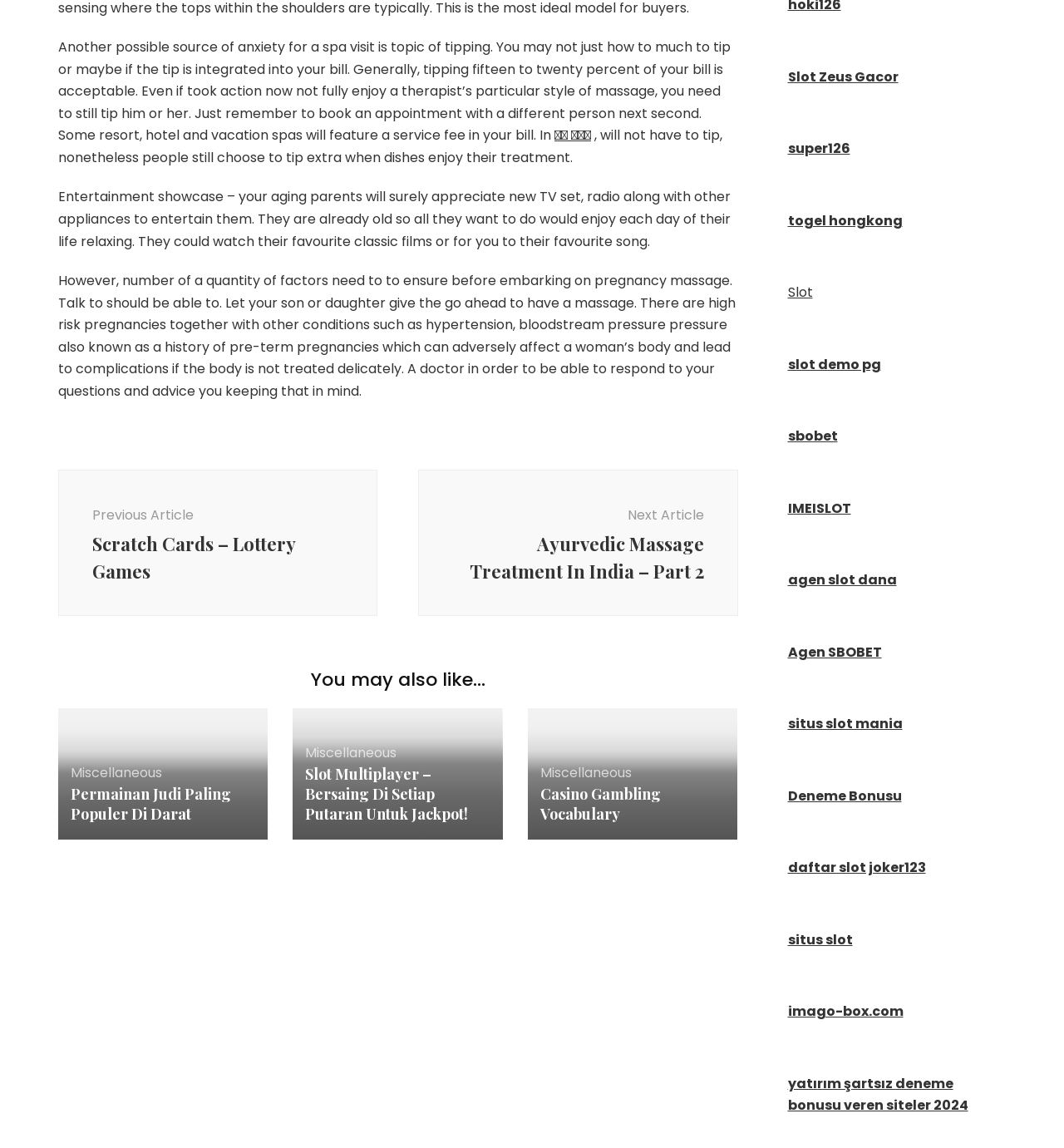How many links are there in the sidebar?
Kindly offer a detailed explanation using the data available in the image.

In the sidebar, there are 15 links to different webpages or articles, including 'Slot Zeus Gacor', 'togel hongkong', and 'Deneme Bonusu'.